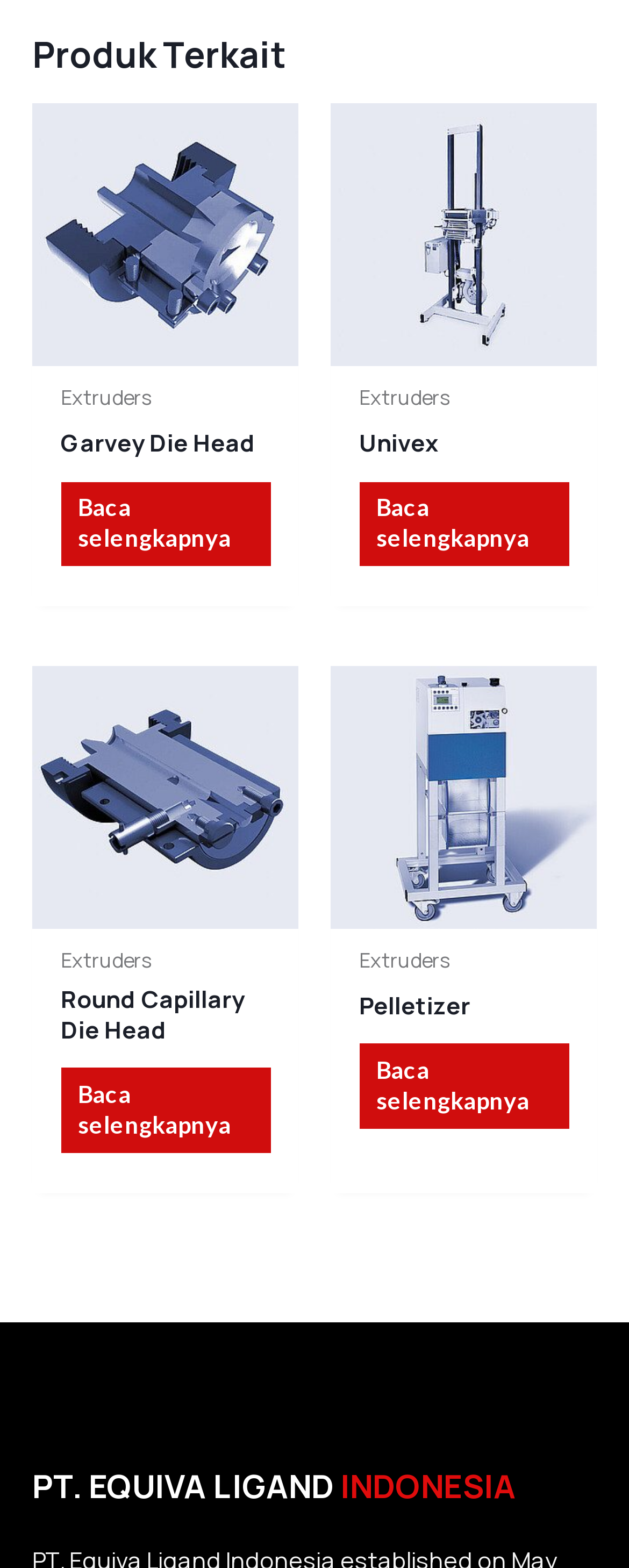Give a short answer using one word or phrase for the question:
What language is the webpage in?

Indonesian